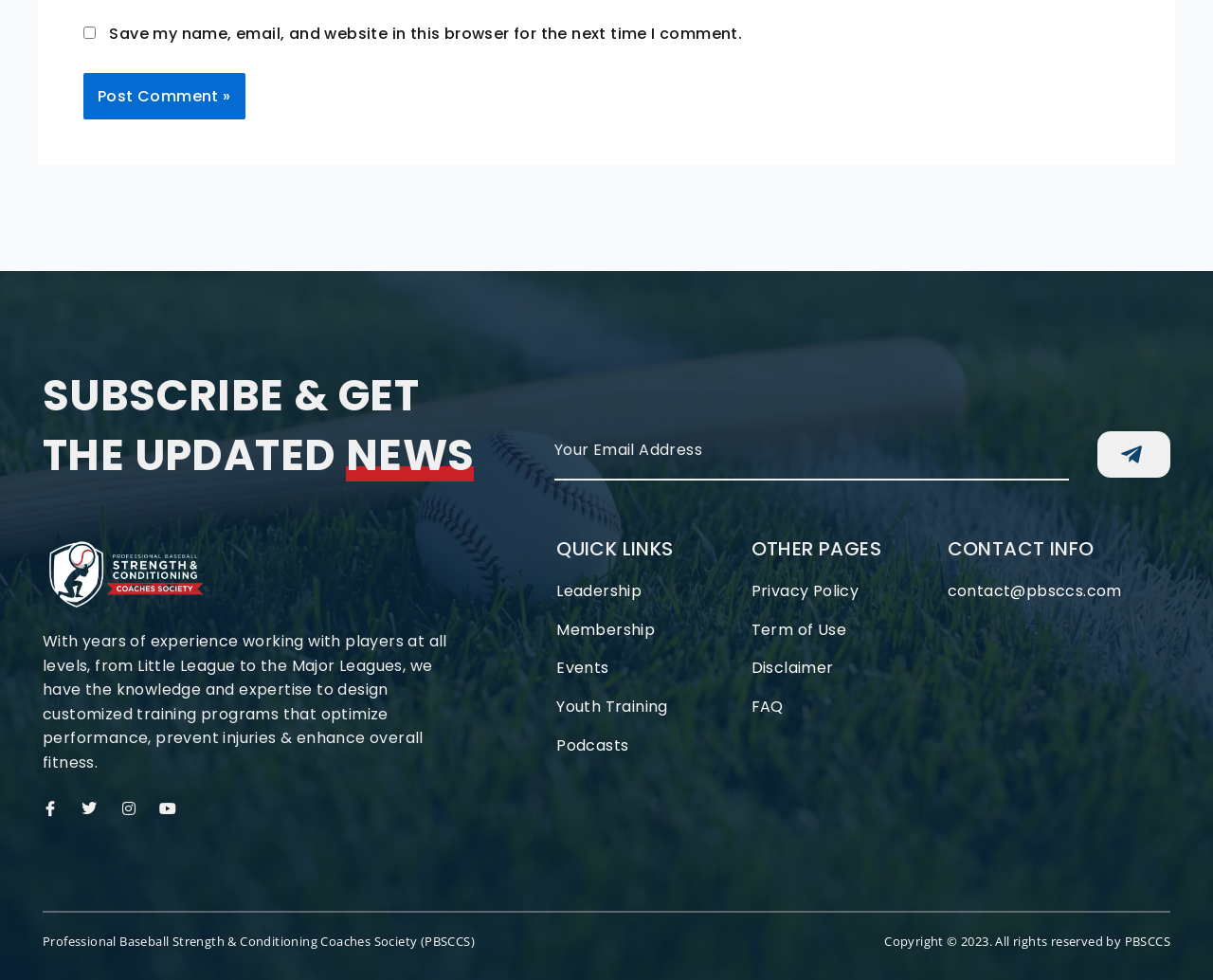Locate the bounding box coordinates of the item that should be clicked to fulfill the instruction: "Contact via email".

[0.781, 0.592, 0.925, 0.614]